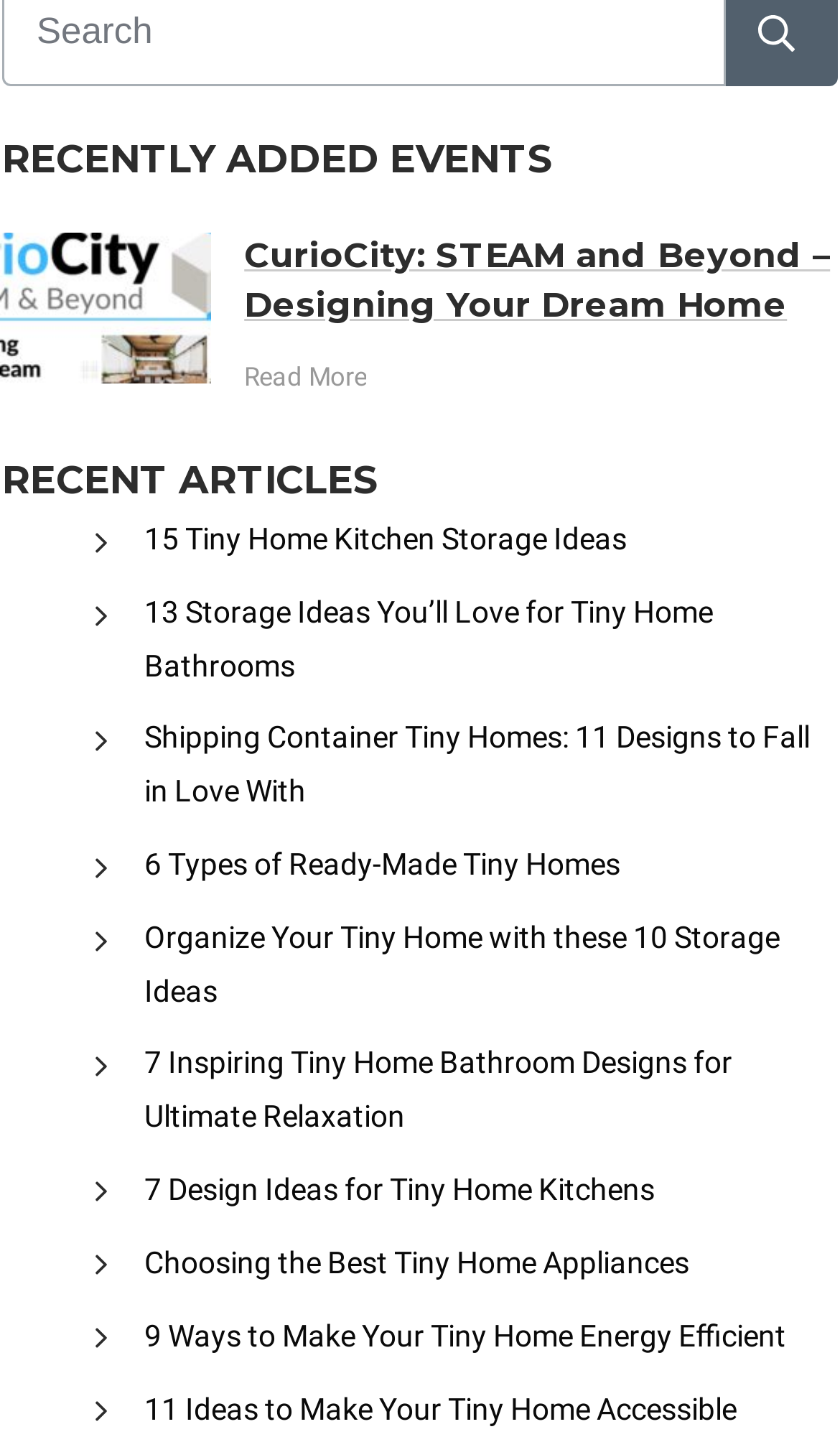Locate the bounding box coordinates of the element that should be clicked to fulfill the instruction: "Learn about 9 Ways to Make Your Tiny Home Energy Efficient".

[0.172, 0.908, 0.936, 0.946]